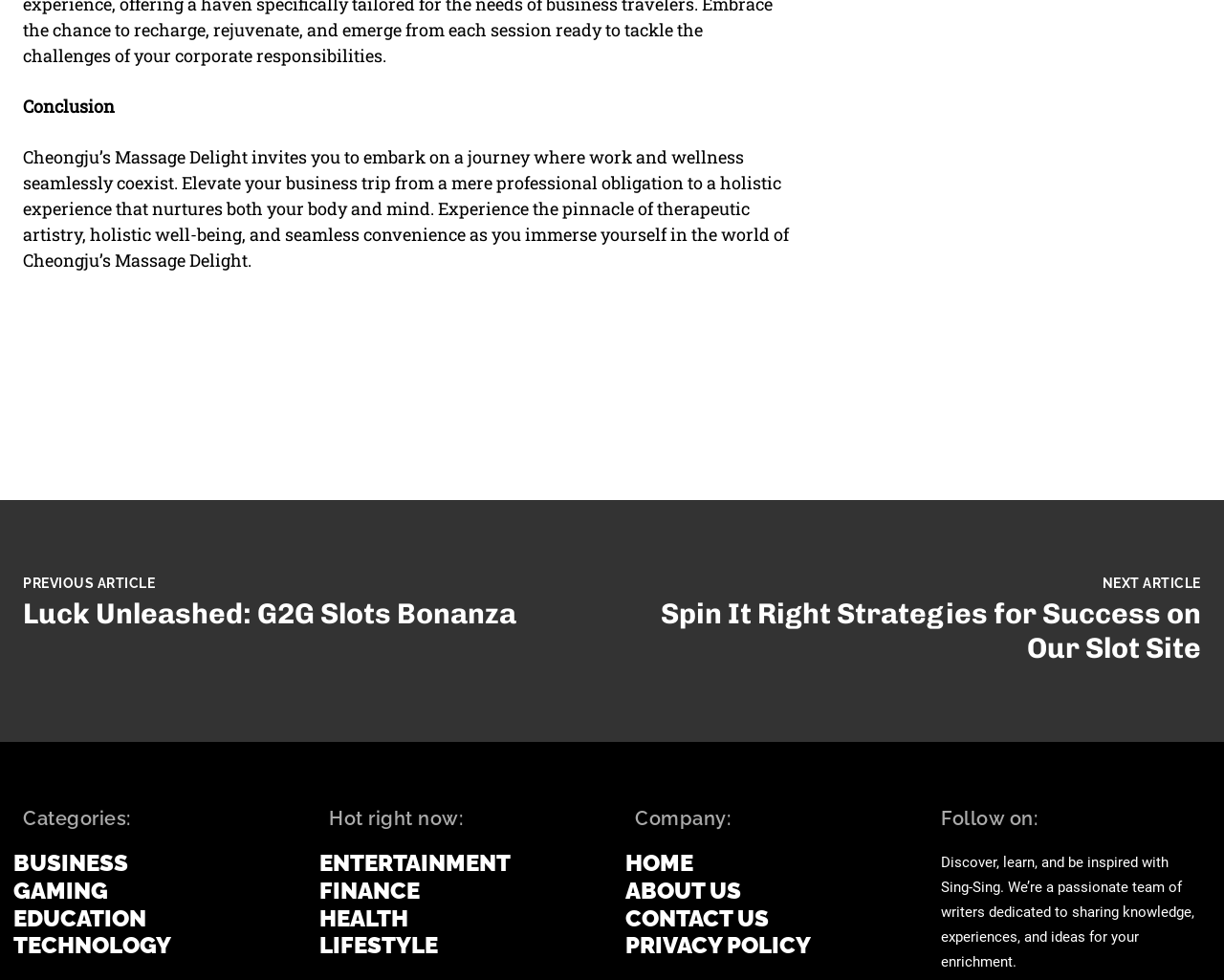What is the purpose of the company?
Please look at the screenshot and answer in one word or a short phrase.

Sharing knowledge and experiences